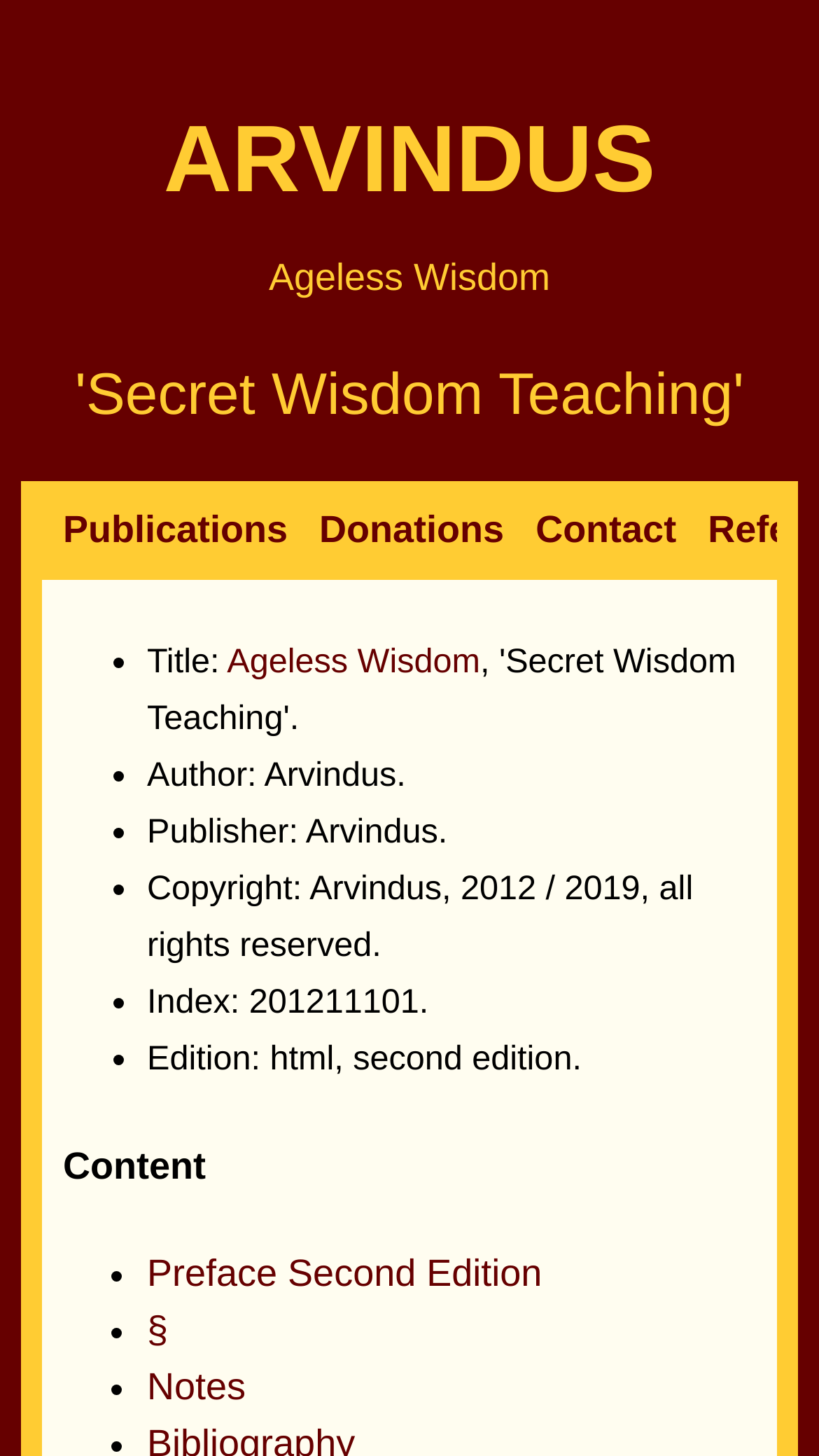Find the bounding box coordinates for the area that should be clicked to accomplish the instruction: "view Publications".

[0.077, 0.349, 0.351, 0.378]